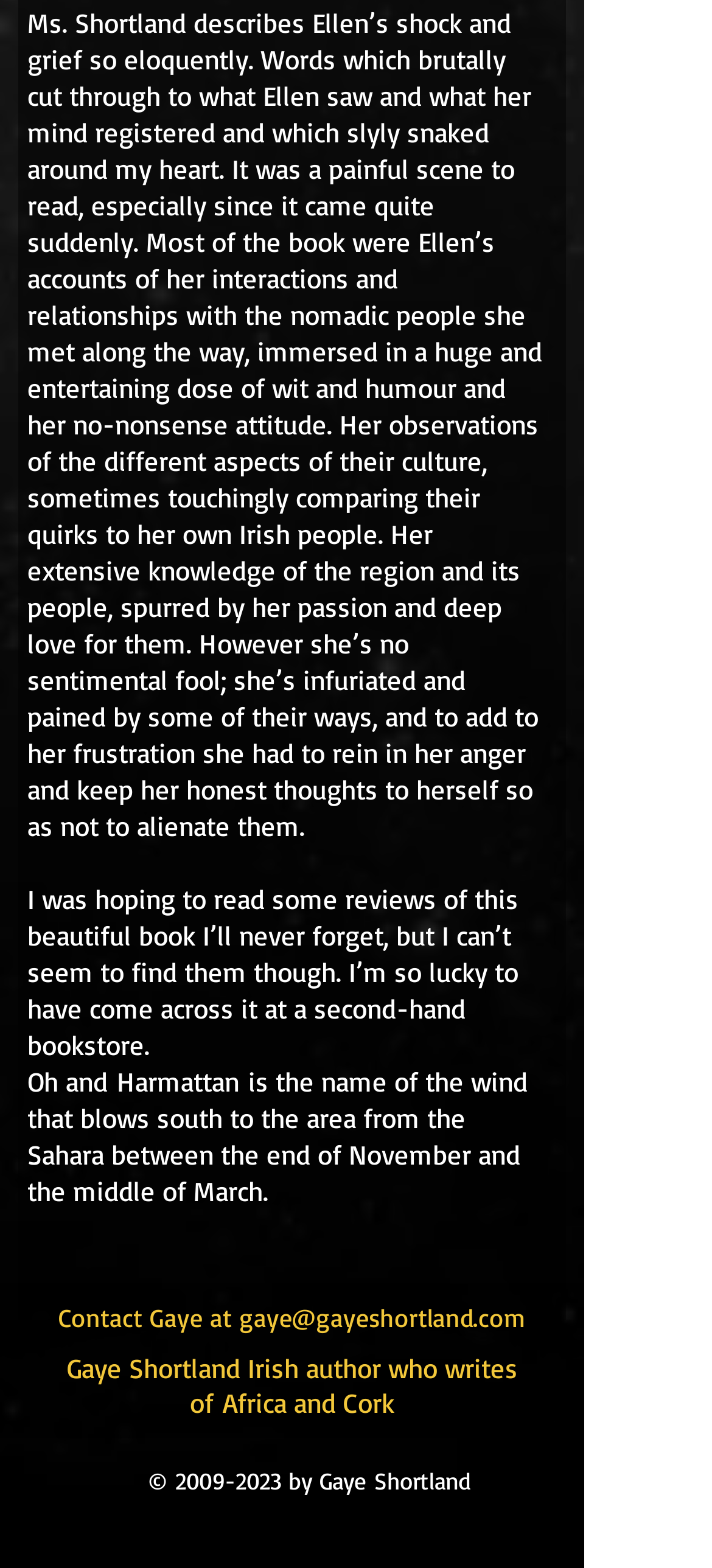What is the name of the wind that blows south to the area?
Please use the image to provide a one-word or short phrase answer.

Harmattan